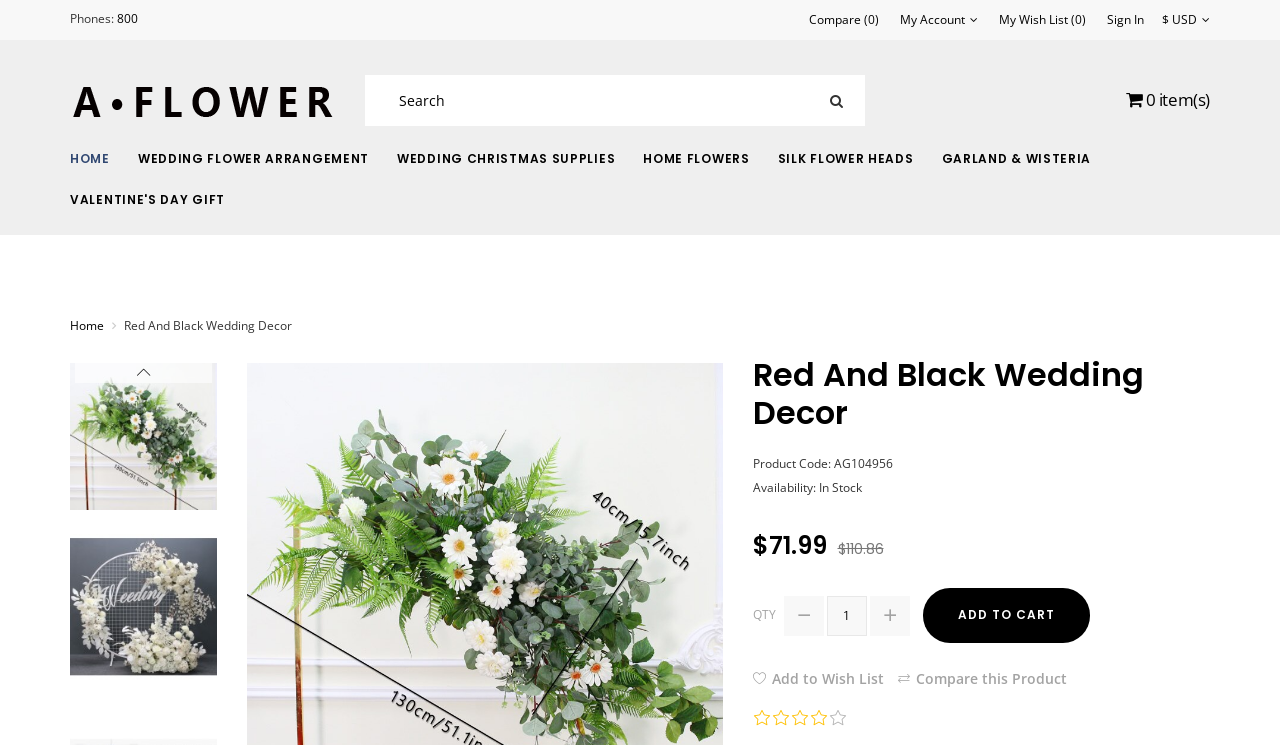Locate the bounding box coordinates of the element's region that should be clicked to carry out the following instruction: "Search for products". The coordinates need to be four float numbers between 0 and 1, i.e., [left, top, right, bottom].

[0.285, 0.101, 0.676, 0.169]